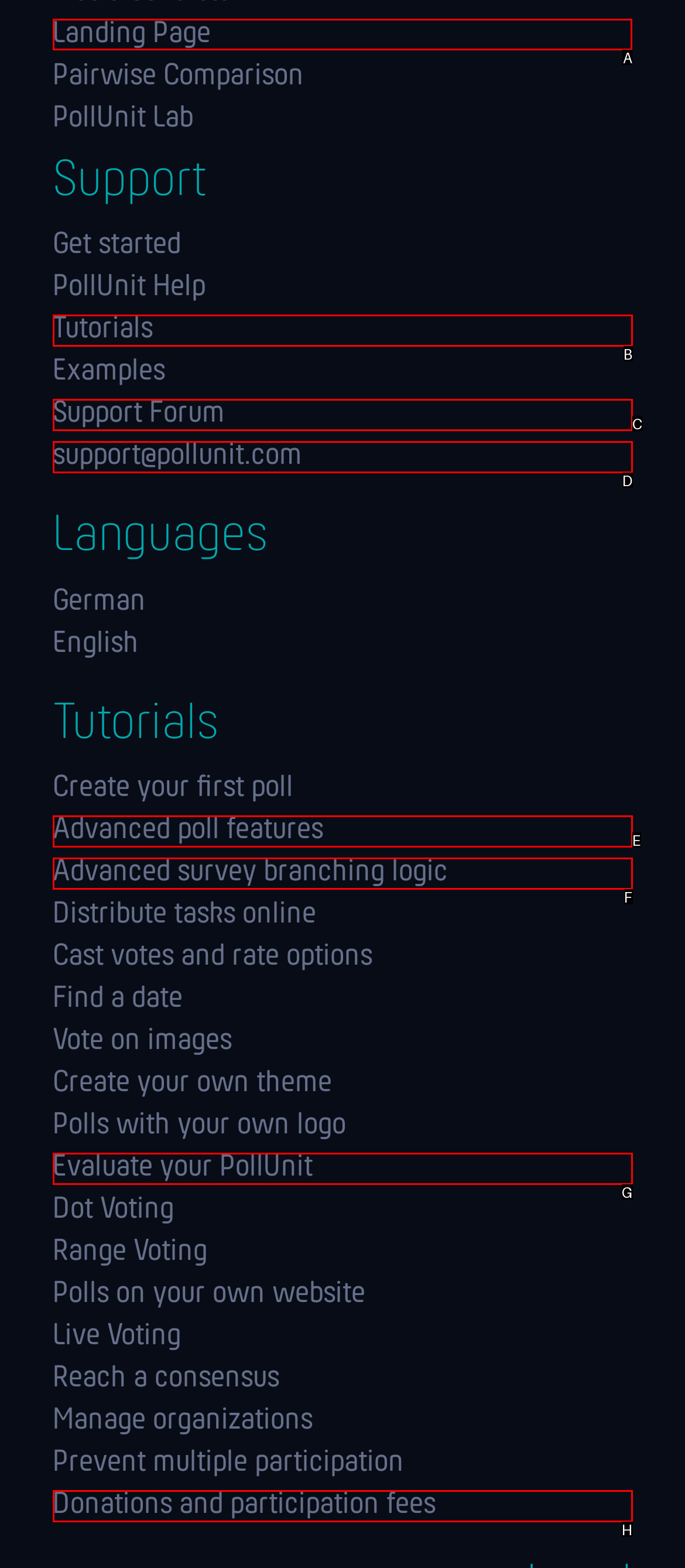Select the HTML element to finish the task: Go to Landing Page Reply with the letter of the correct option.

A